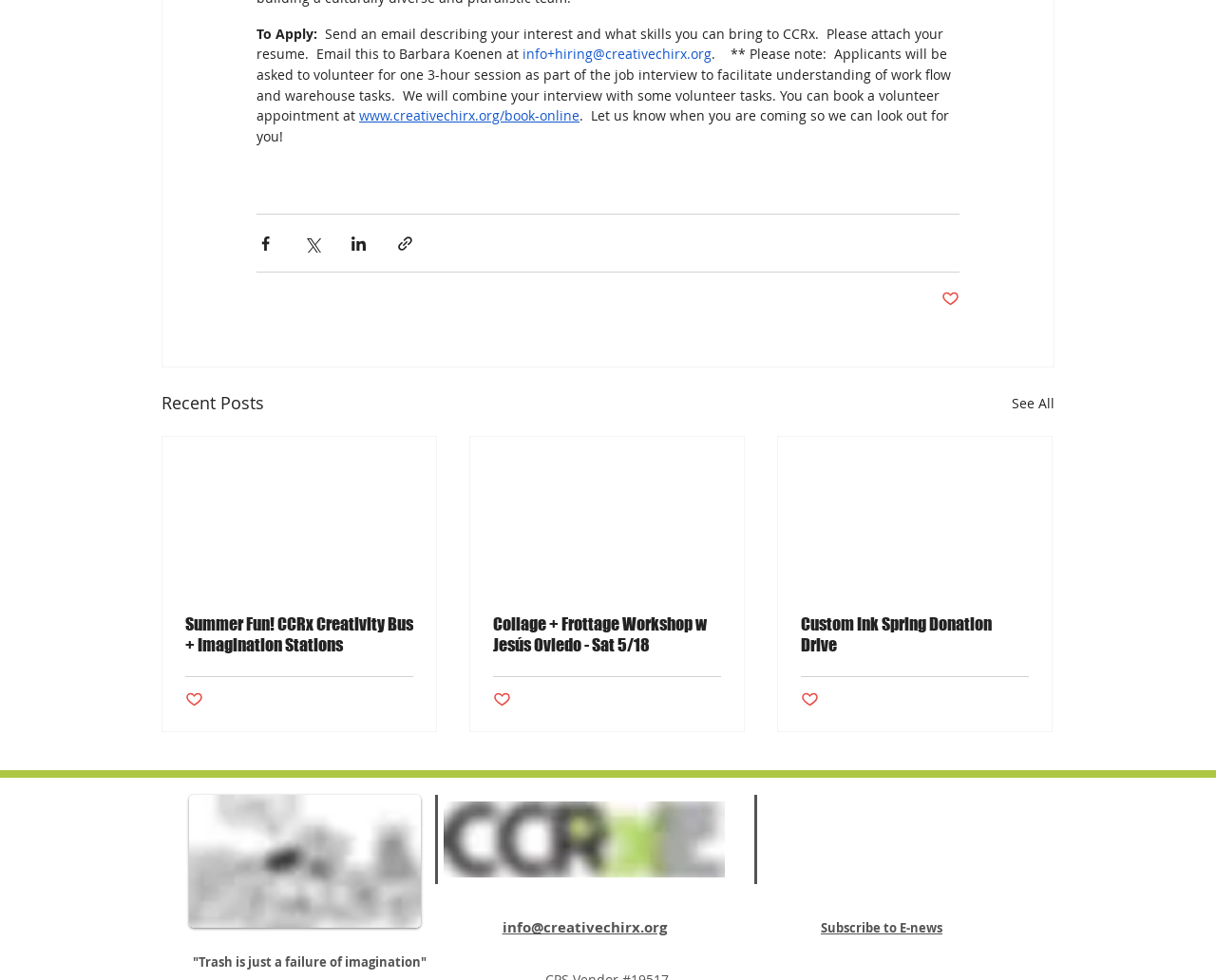Locate the bounding box coordinates of the element that needs to be clicked to carry out the instruction: "Book a volunteer appointment". The coordinates should be given as four float numbers ranging from 0 to 1, i.e., [left, top, right, bottom].

[0.295, 0.109, 0.477, 0.127]